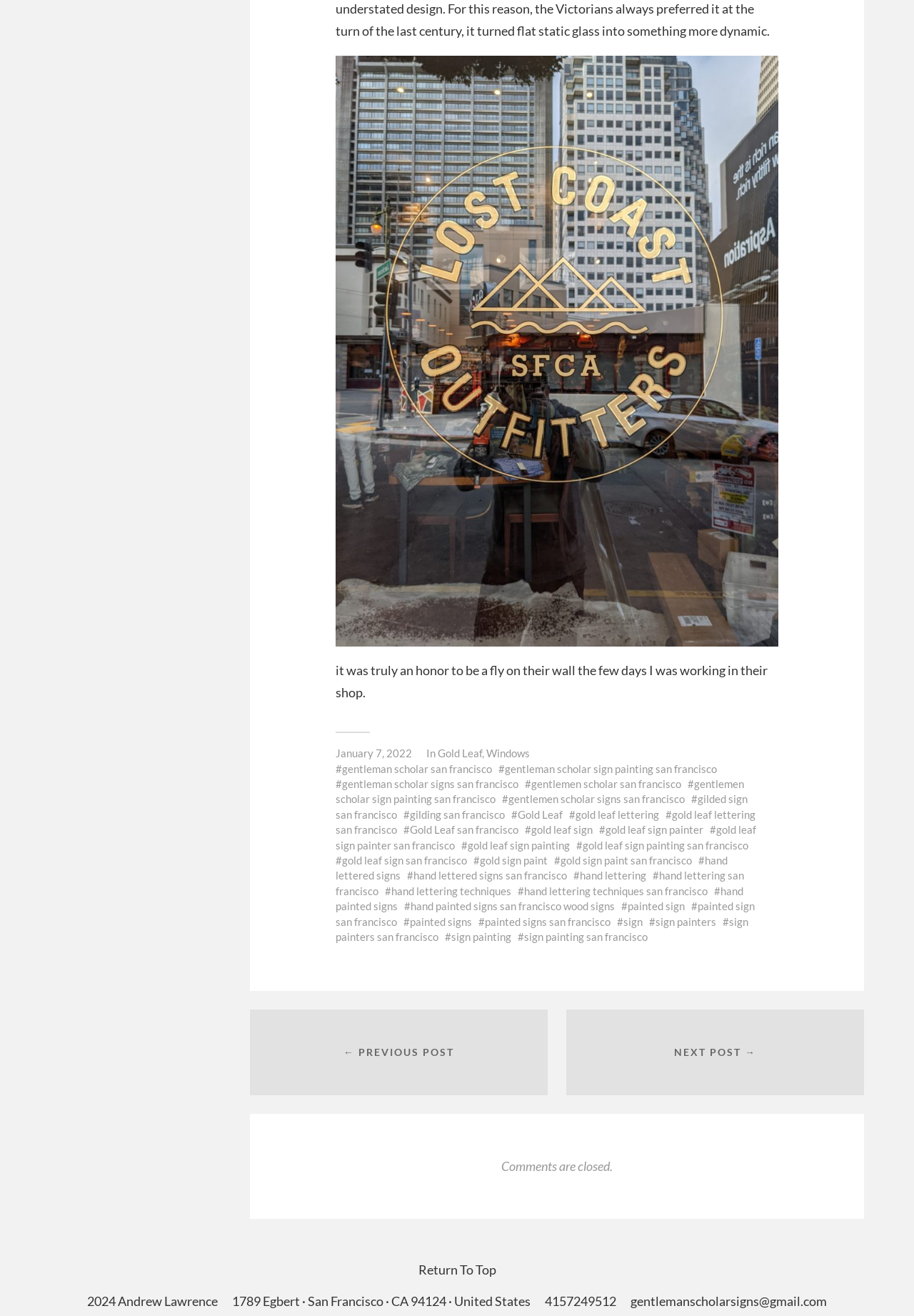Please identify the bounding box coordinates of the element's region that needs to be clicked to fulfill the following instruction: "contact via gentlemanscholarsigns@gmail.com". The bounding box coordinates should consist of four float numbers between 0 and 1, i.e., [left, top, right, bottom].

[0.69, 0.983, 0.905, 0.995]